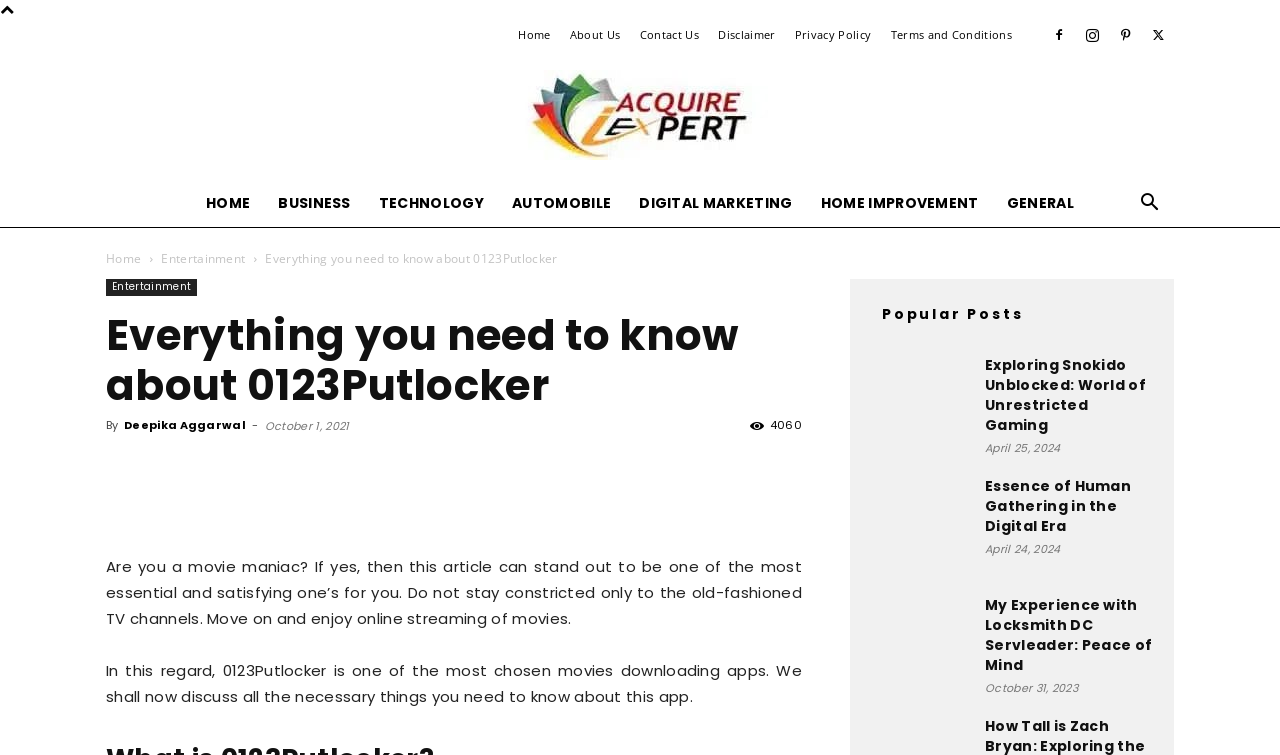Please determine the bounding box coordinates of the element to click in order to execute the following instruction: "Click on the 'Home' link". The coordinates should be four float numbers between 0 and 1, specified as [left, top, right, bottom].

[0.405, 0.036, 0.43, 0.056]